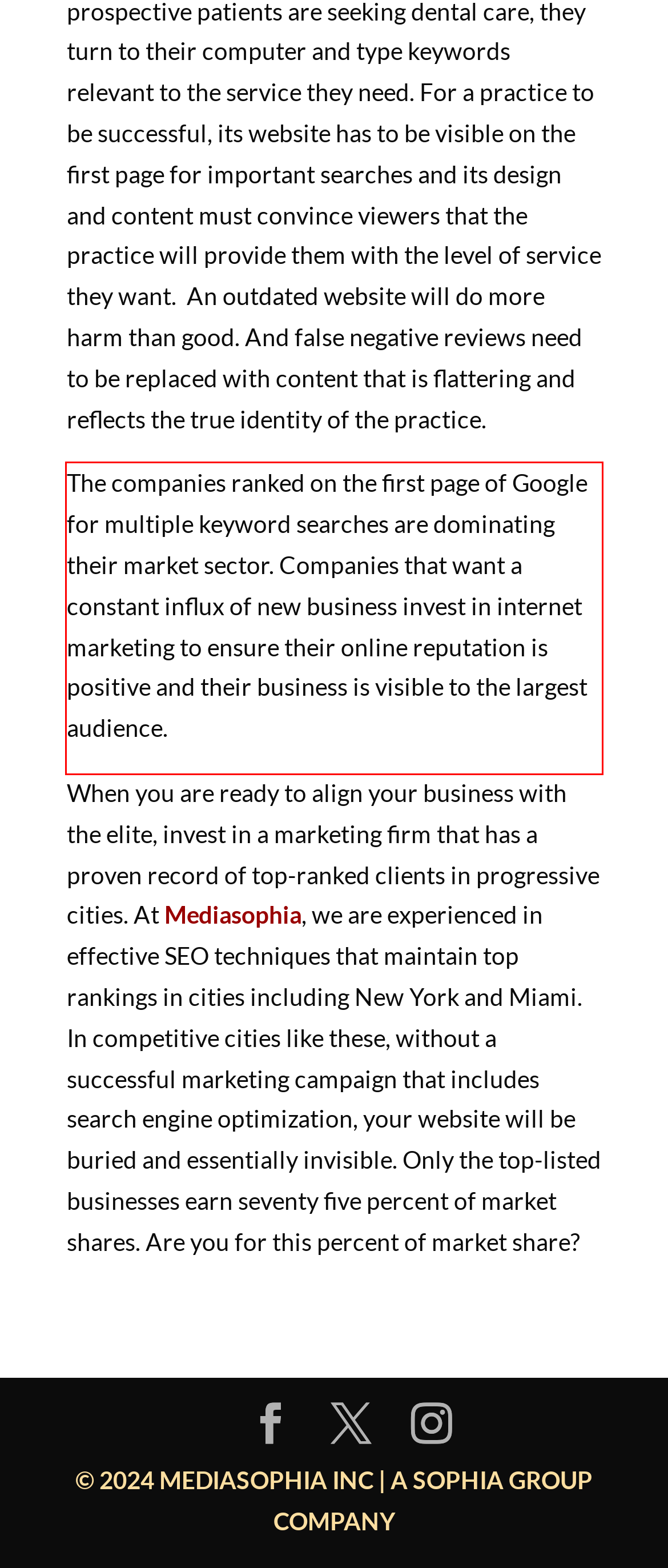Analyze the screenshot of the webpage that features a red bounding box and recognize the text content enclosed within this red bounding box.

The companies ranked on the first page of Google for multiple keyword searches are dominating their market sector. Companies that want a constant influx of new business invest in internet marketing to ensure their online reputation is positive and their business is visible to the largest audience.